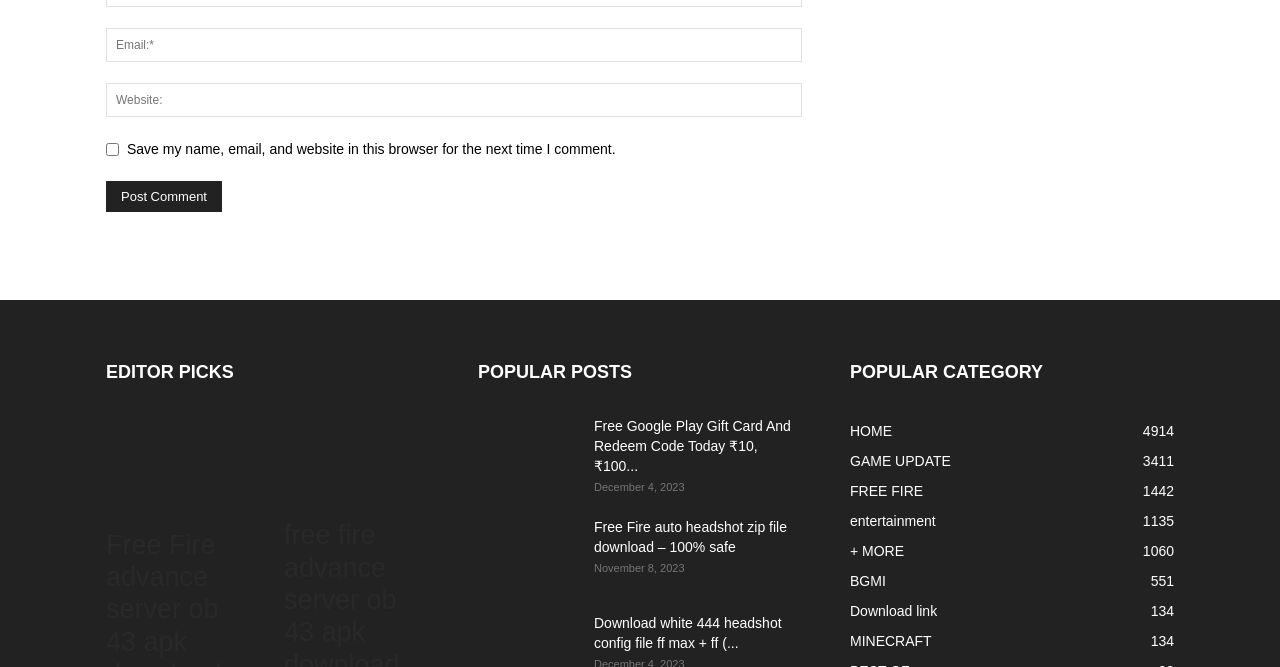How many comment fields are there?
Please provide a single word or phrase as your answer based on the screenshot.

2